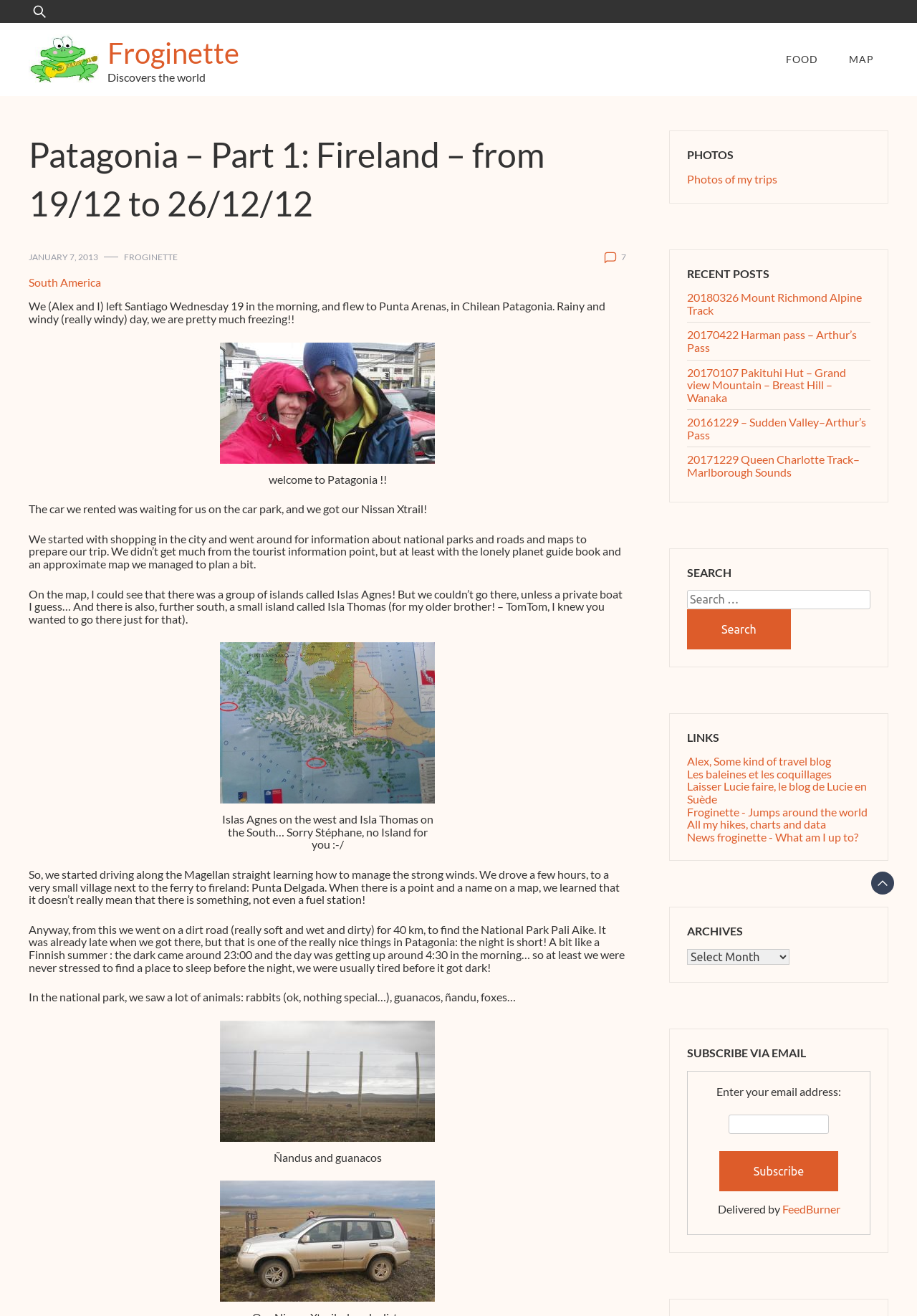Specify the bounding box coordinates of the element's area that should be clicked to execute the given instruction: "View photos of my trips". The coordinates should be four float numbers between 0 and 1, i.e., [left, top, right, bottom].

[0.749, 0.131, 0.848, 0.141]